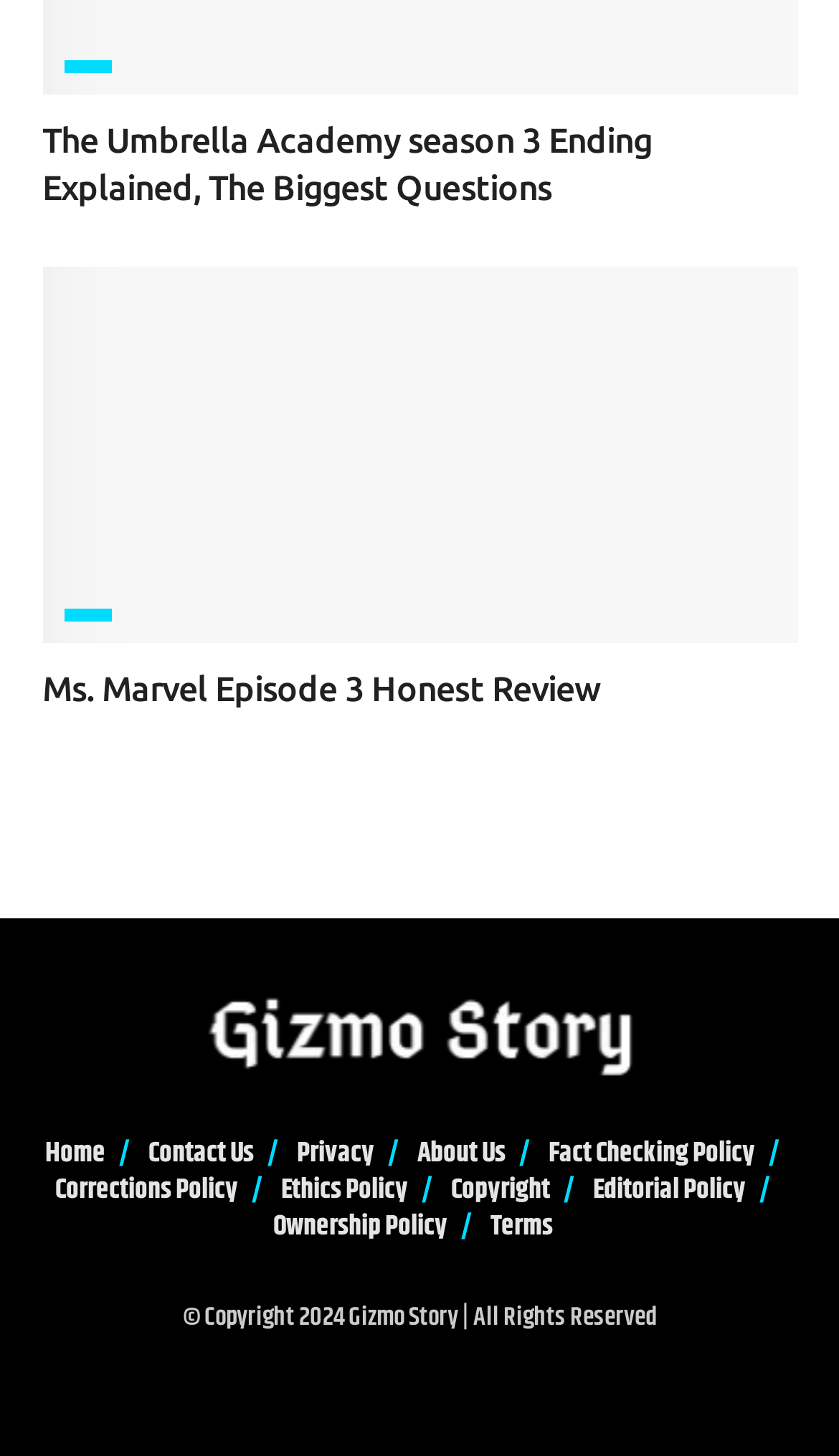Identify the bounding box of the UI element that matches this description: "title="Facebook"".

None